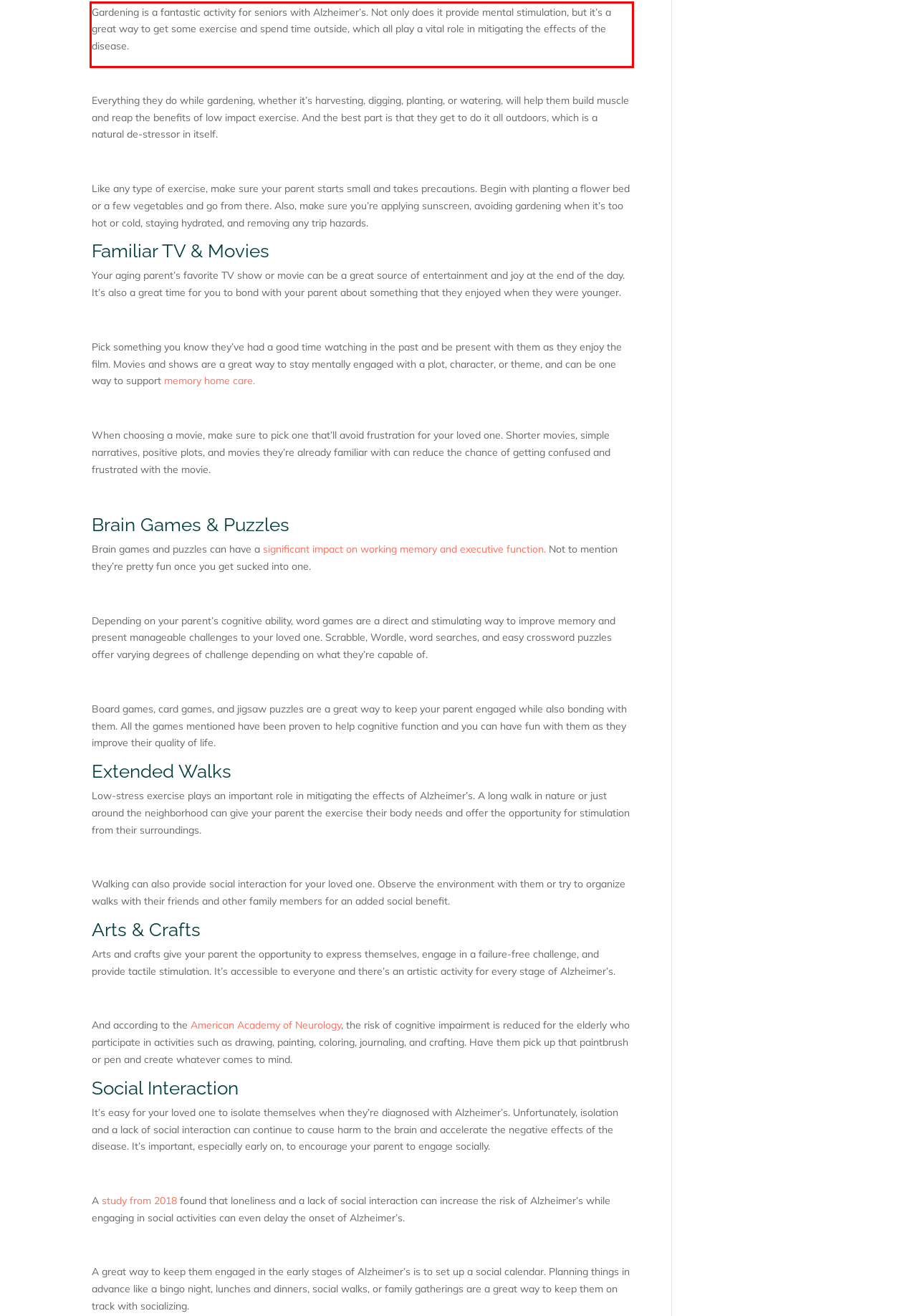Identify the text inside the red bounding box in the provided webpage screenshot and transcribe it.

Gardening is a fantastic activity for seniors with Alzheimer’s. Not only does it provide mental stimulation, but it’s a great way to get some exercise and spend time outside, which all play a vital role in mitigating the effects of the disease.